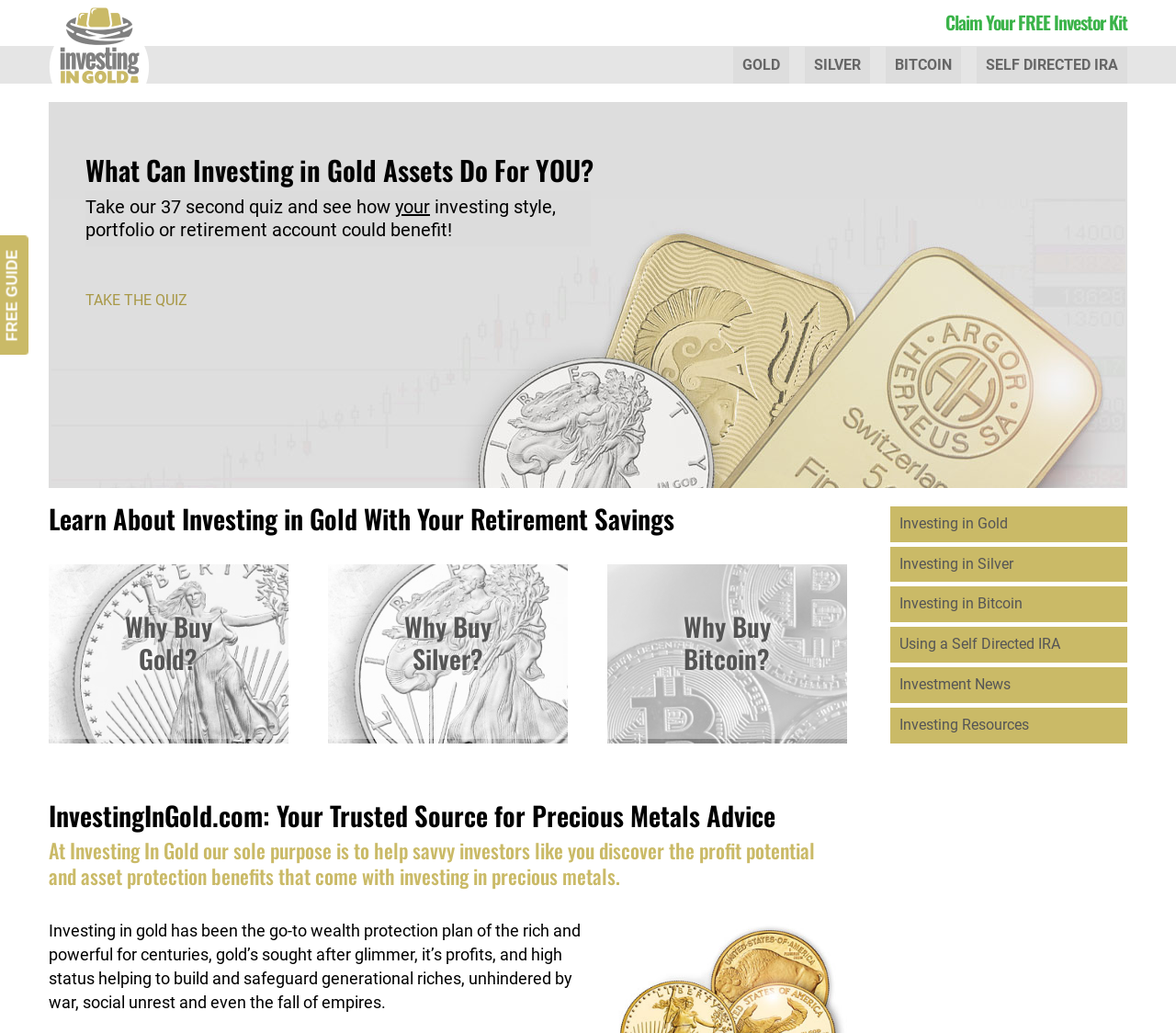What is the benefit of investing in gold?
Refer to the image and respond with a one-word or short-phrase answer.

Wealth protection